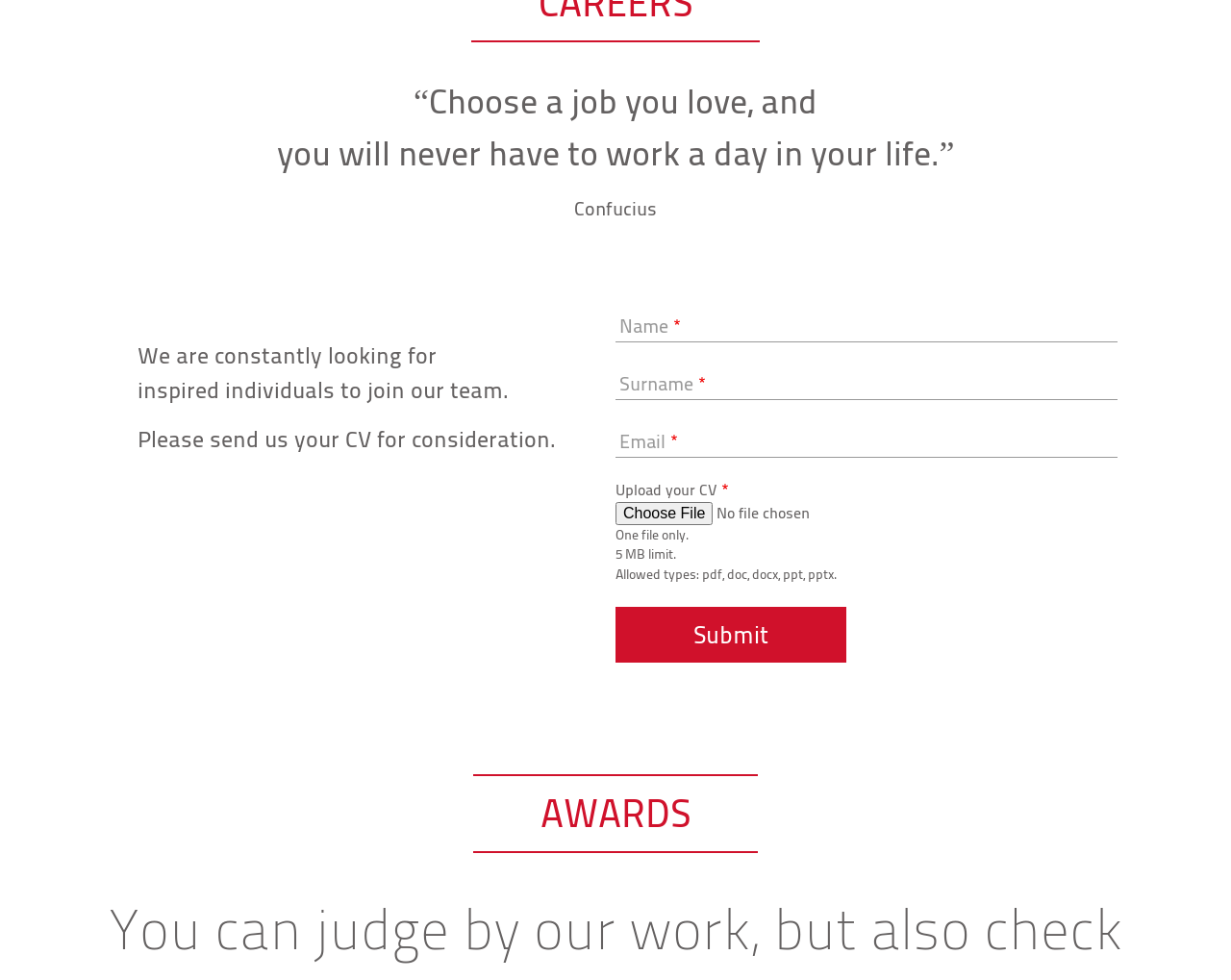What is the purpose of the form?
Answer with a single word or phrase, using the screenshot for reference.

To submit a job application